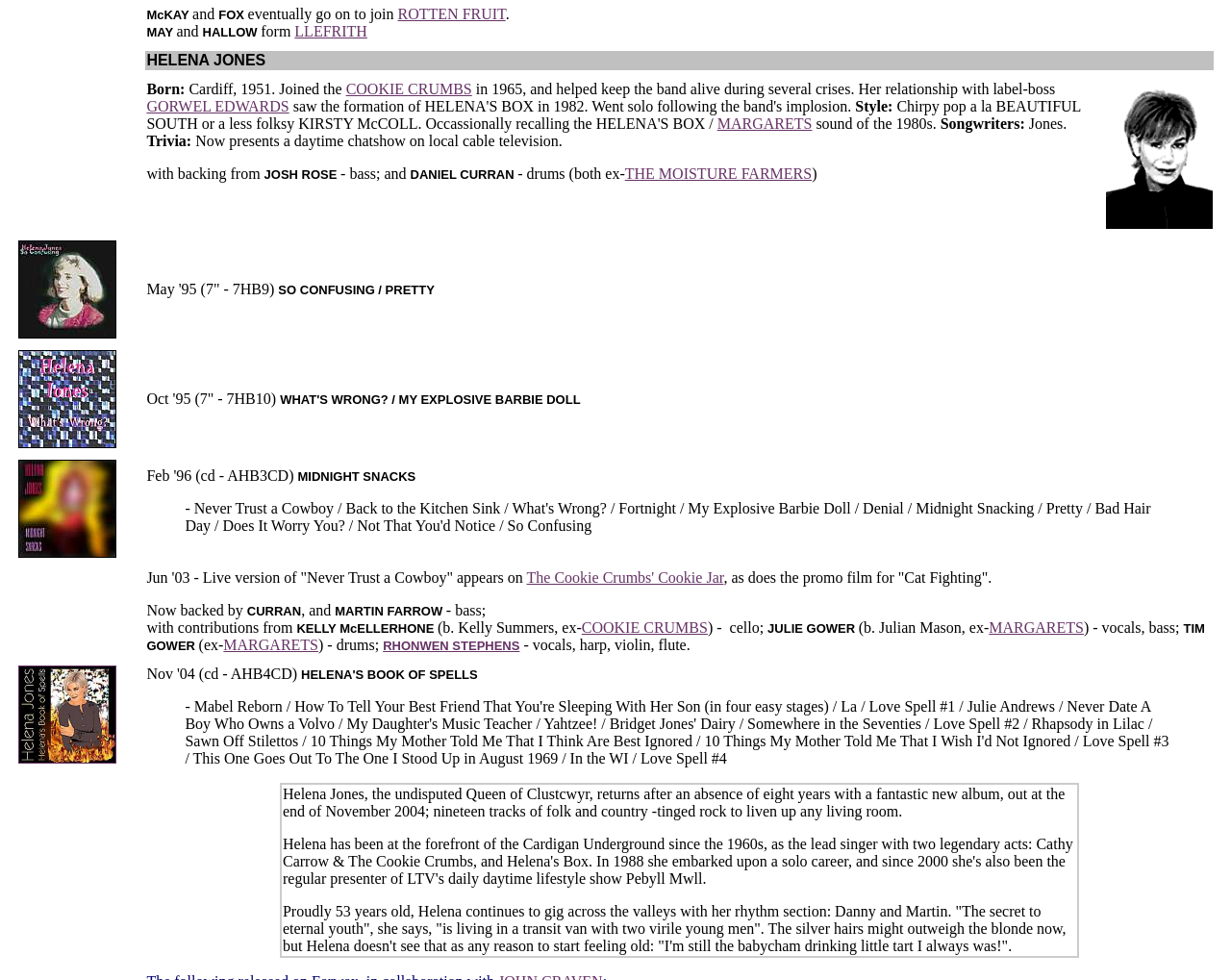Answer the question using only one word or a concise phrase: What is the name of Helena Jones' daytime chatshow?

Pebyll Mwll